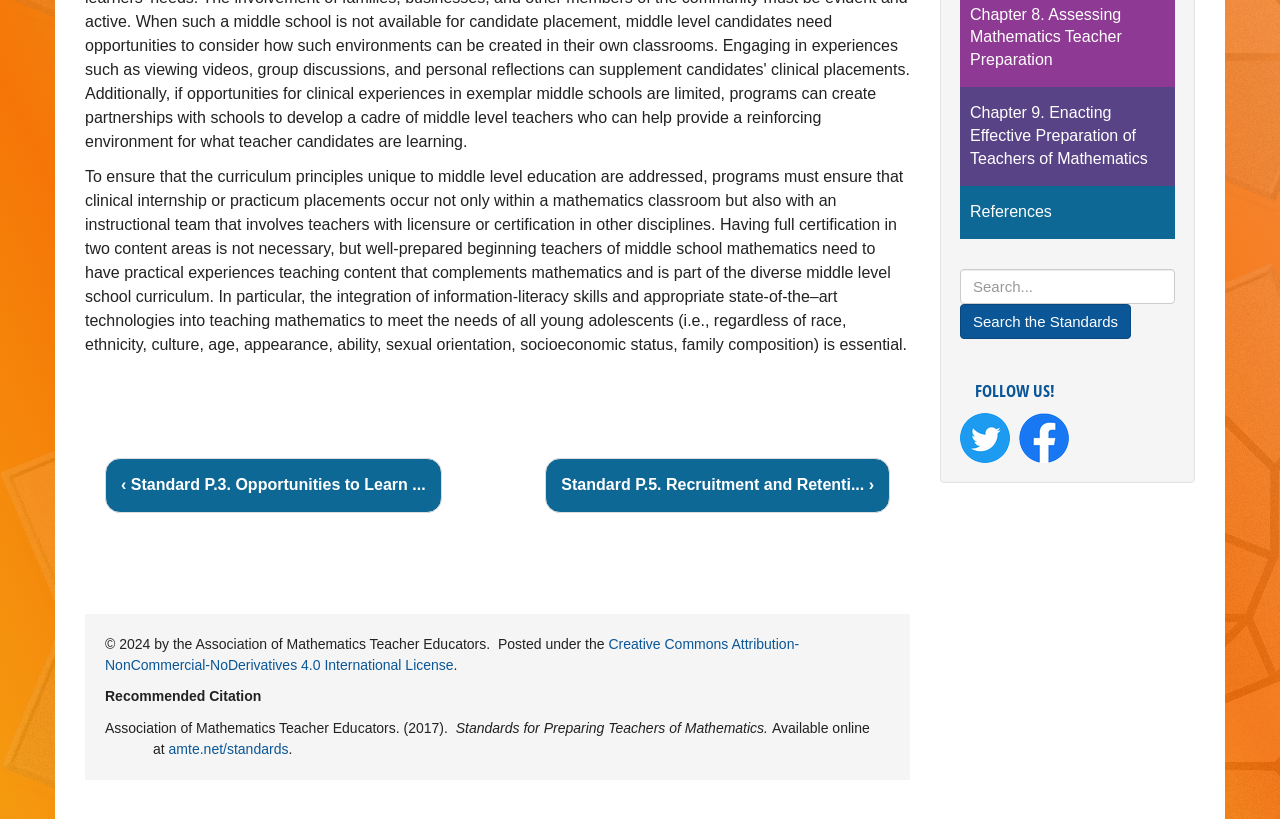Using the provided description References, find the bounding box coordinates for the UI element. Provide the coordinates in (top-left x, top-left y, bottom-right x, bottom-right y) format, ensuring all values are between 0 and 1.

[0.75, 0.227, 0.918, 0.291]